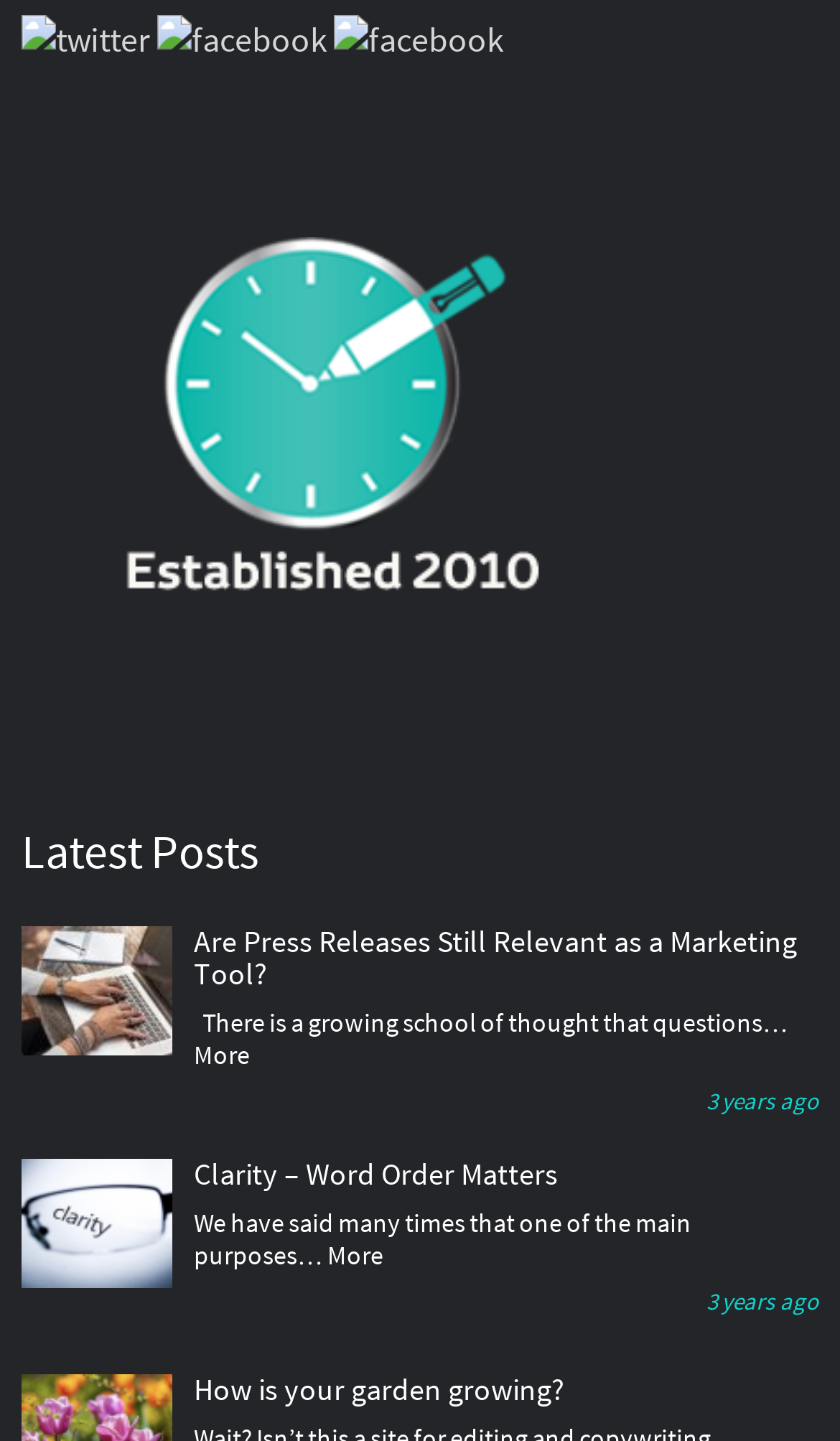Answer the question with a brief word or phrase:
What is the social media platform with the most links?

Facebook